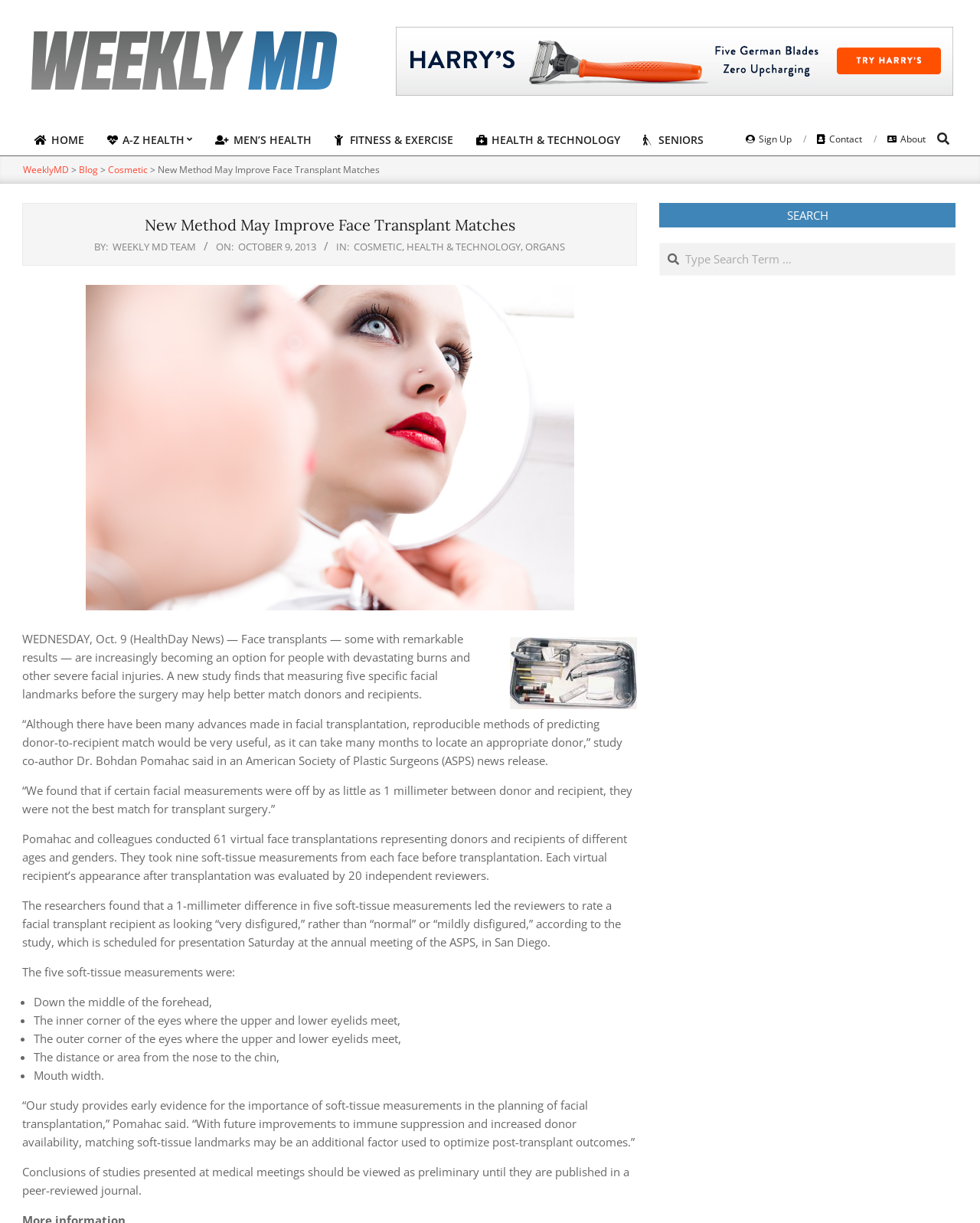Pinpoint the bounding box coordinates of the area that must be clicked to complete this instruction: "Sign up for the newsletter".

[0.761, 0.108, 0.808, 0.119]